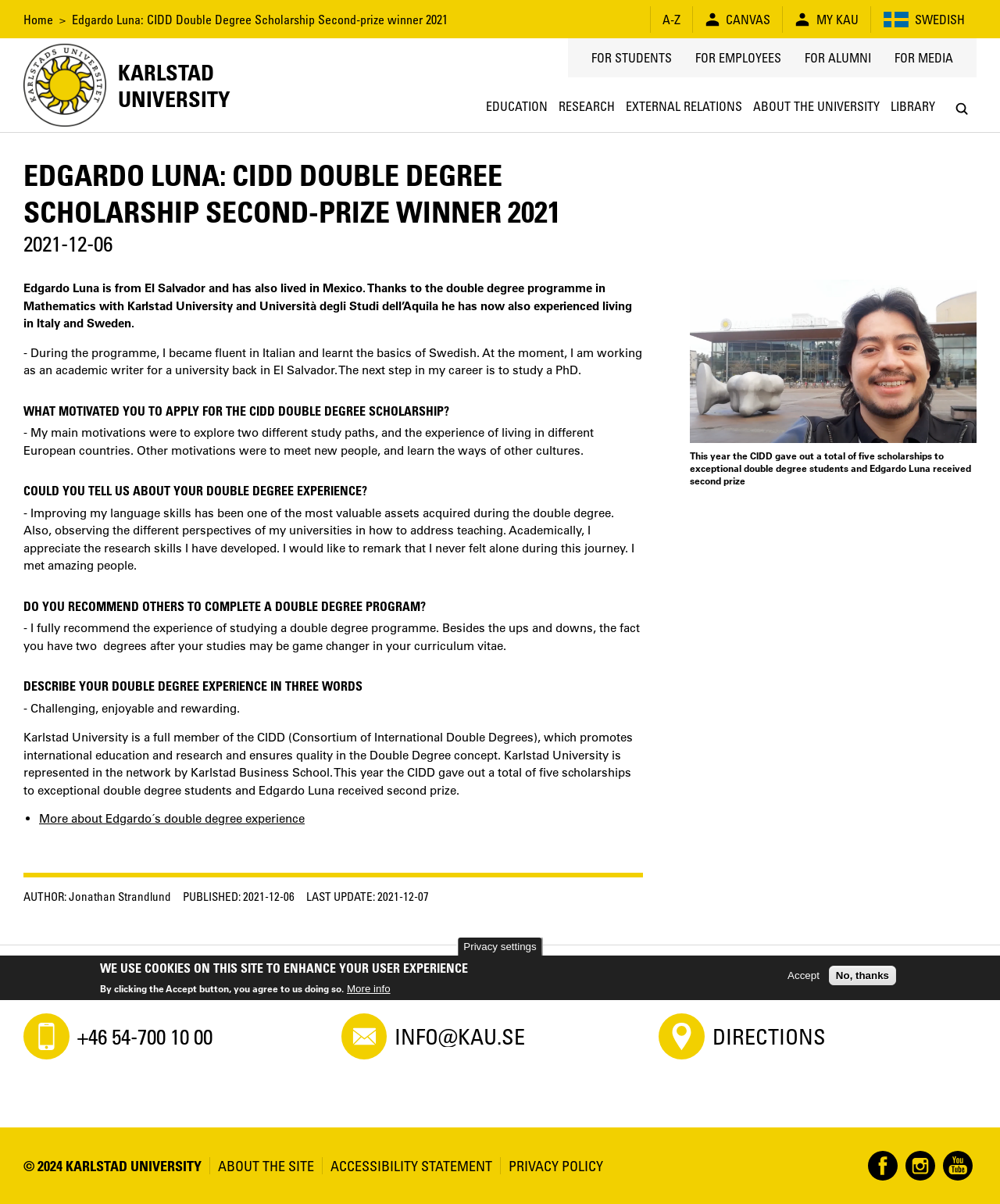Bounding box coordinates are specified in the format (top-left x, top-left y, bottom-right x, bottom-right y). All values are floating point numbers bounded between 0 and 1. Please provide the bounding box coordinate of the region this sentence describes: SHOP AMERICAN WAGYU BEEF

None